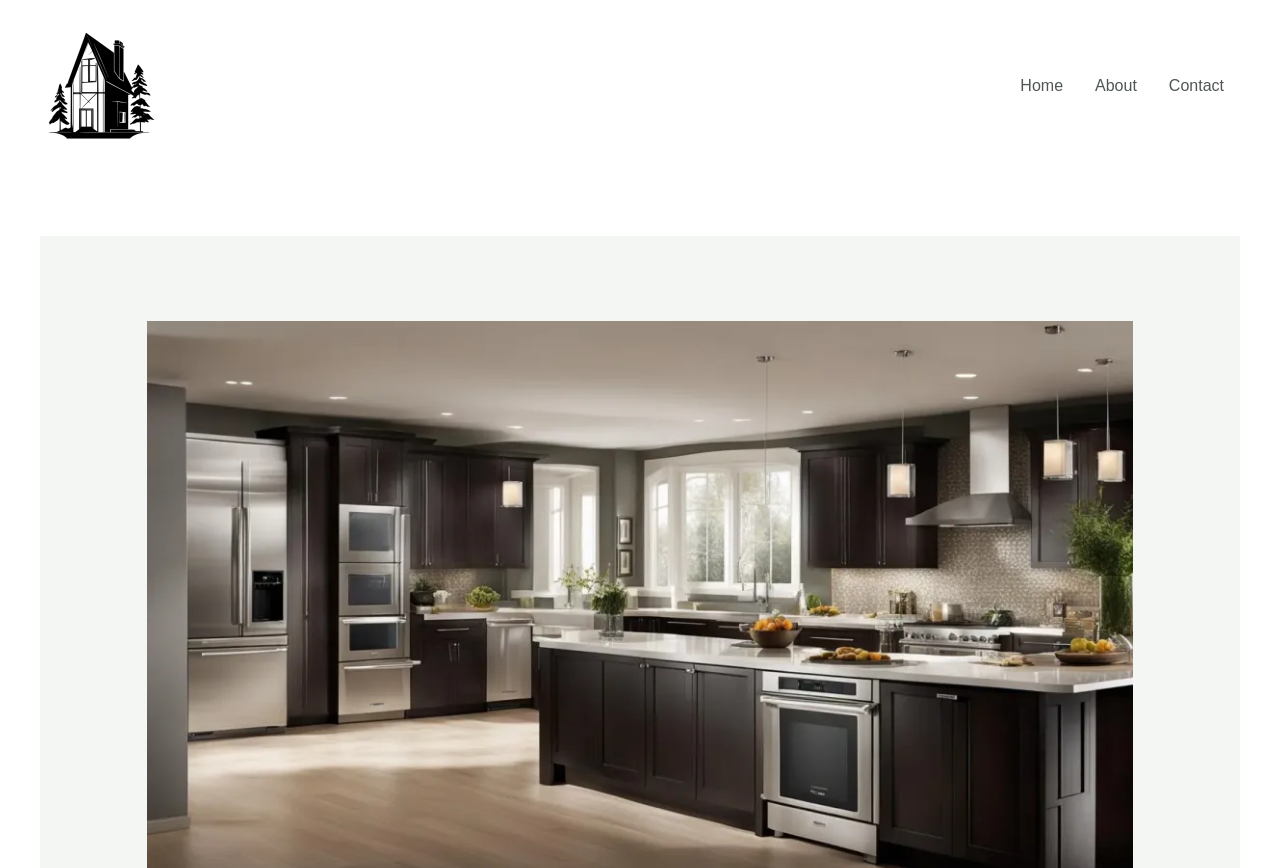Locate and generate the text content of the webpage's heading.

Upgrading Appliances in Your Kitchen Remodel